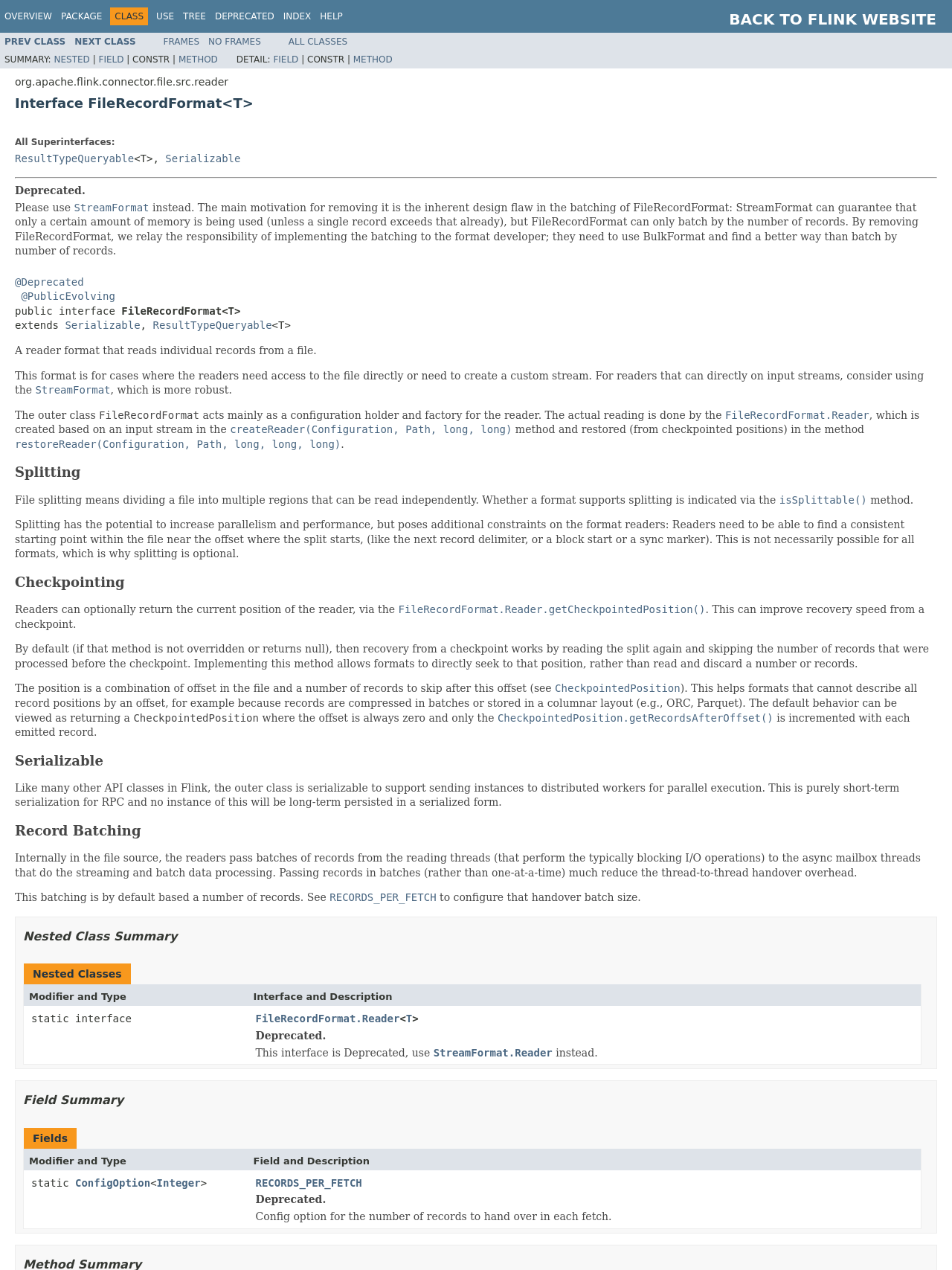Based on the image, please elaborate on the answer to the following question:
What is the purpose of the isSplittable method?

The purpose of the isSplittable method can be found in the description 'Whether a format supports splitting is indicated via the isSplittable() method.' which is located in the splitting section of the webpage.